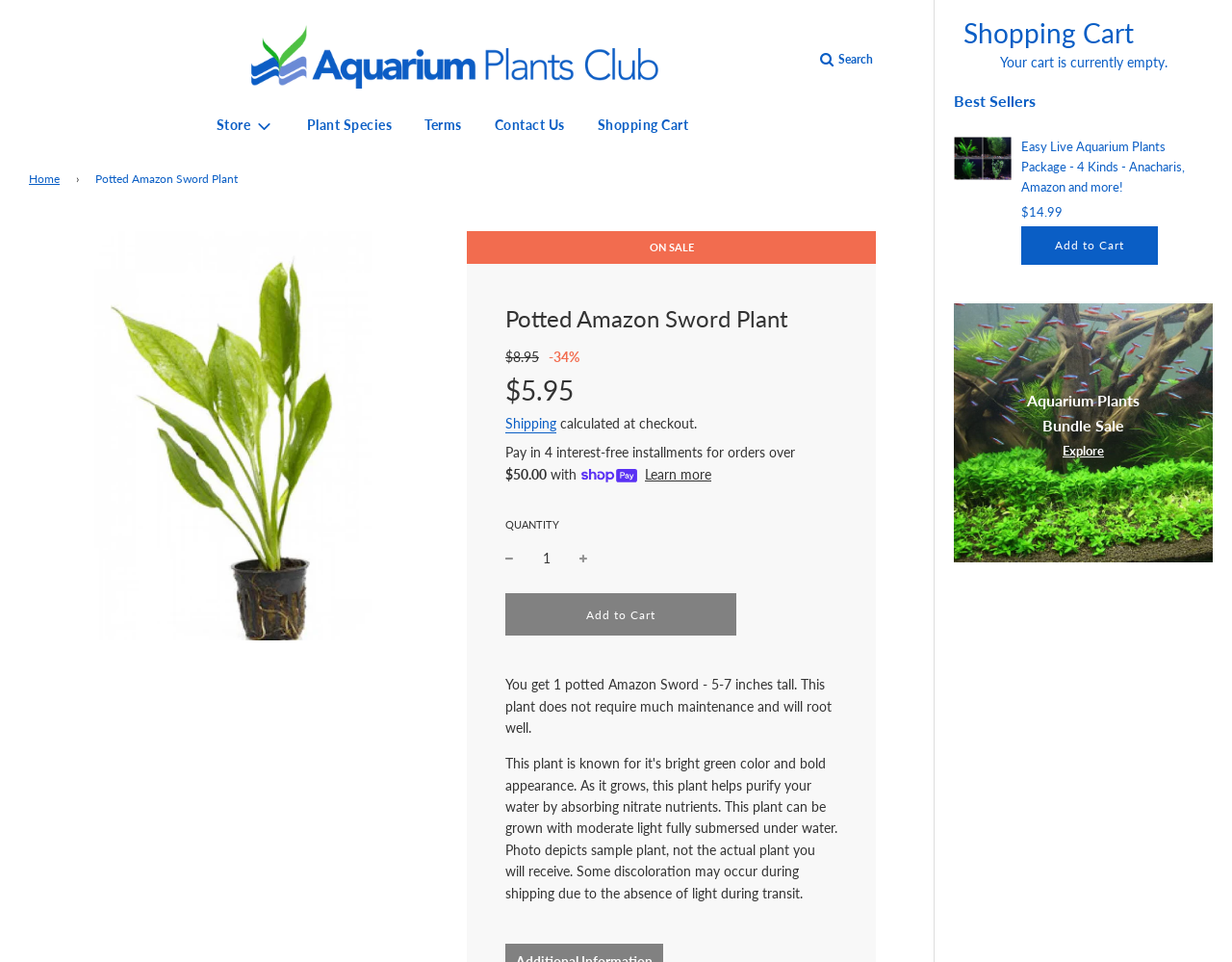Please identify the bounding box coordinates for the region that you need to click to follow this instruction: "View the shopping cart".

[0.473, 0.105, 0.571, 0.157]